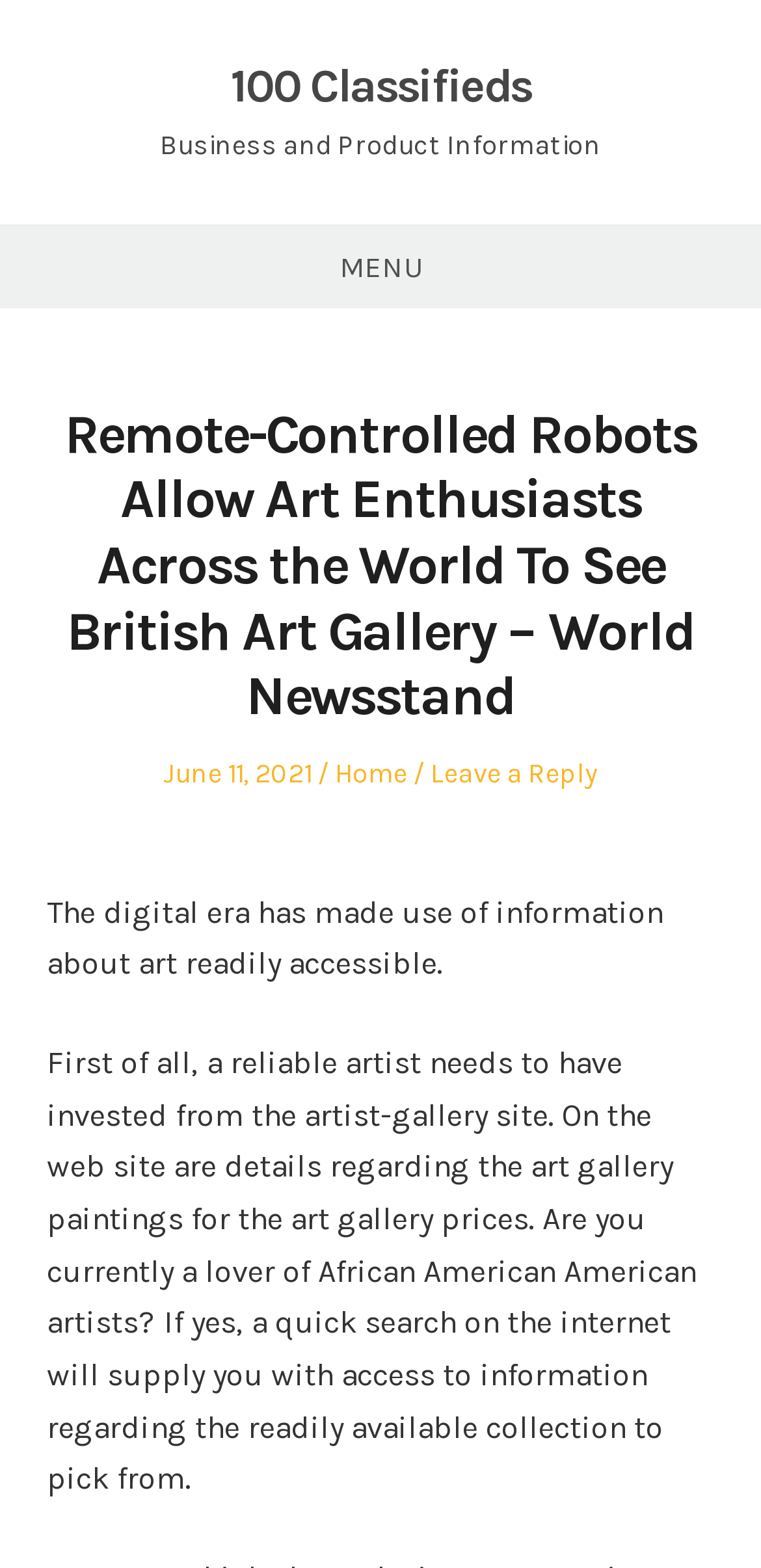Respond with a single word or short phrase to the following question: 
What type of artists can be searched on the internet?

African American artists